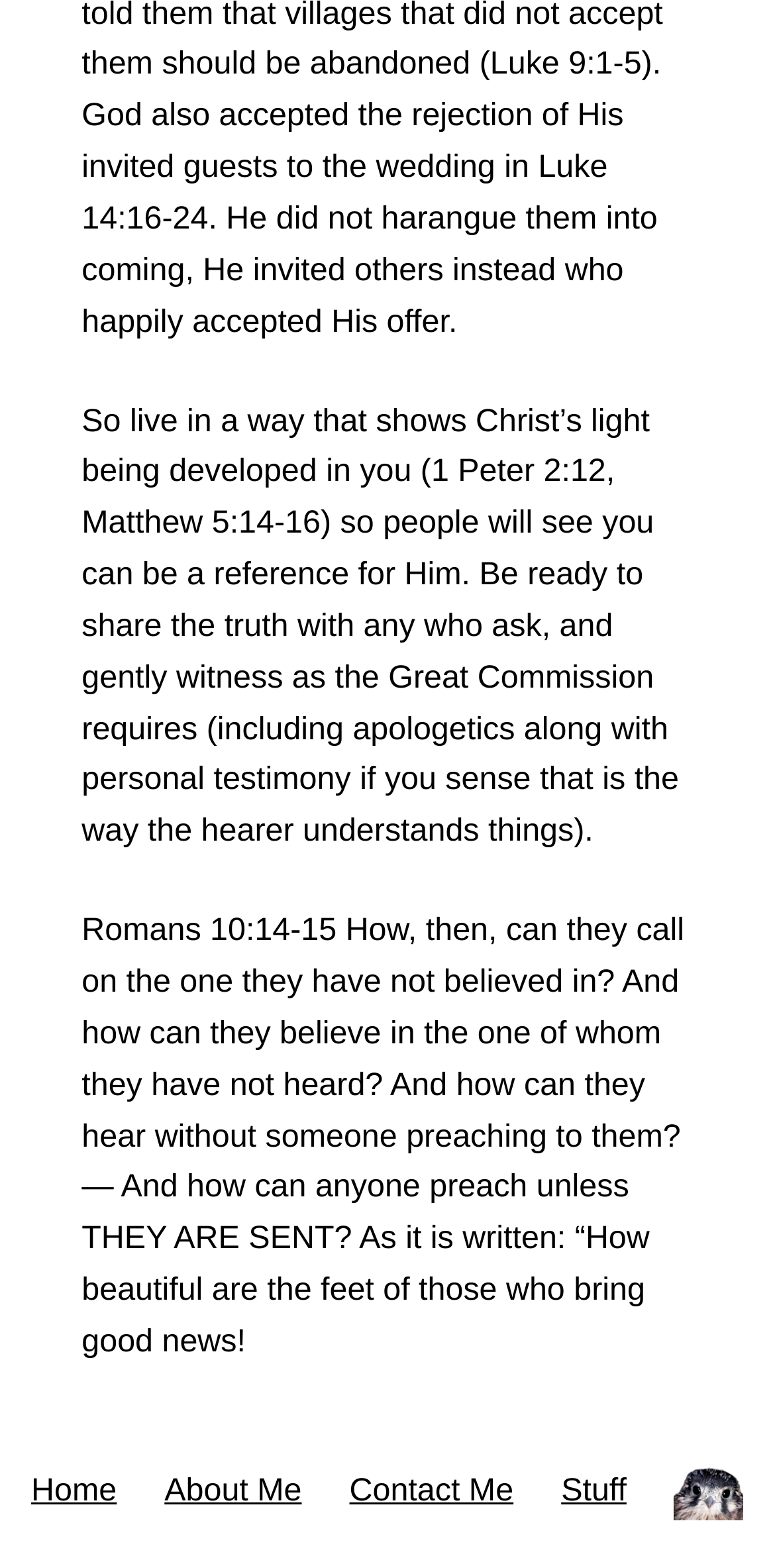Identify the bounding box for the described UI element: "Home".

[0.04, 0.939, 0.151, 0.962]